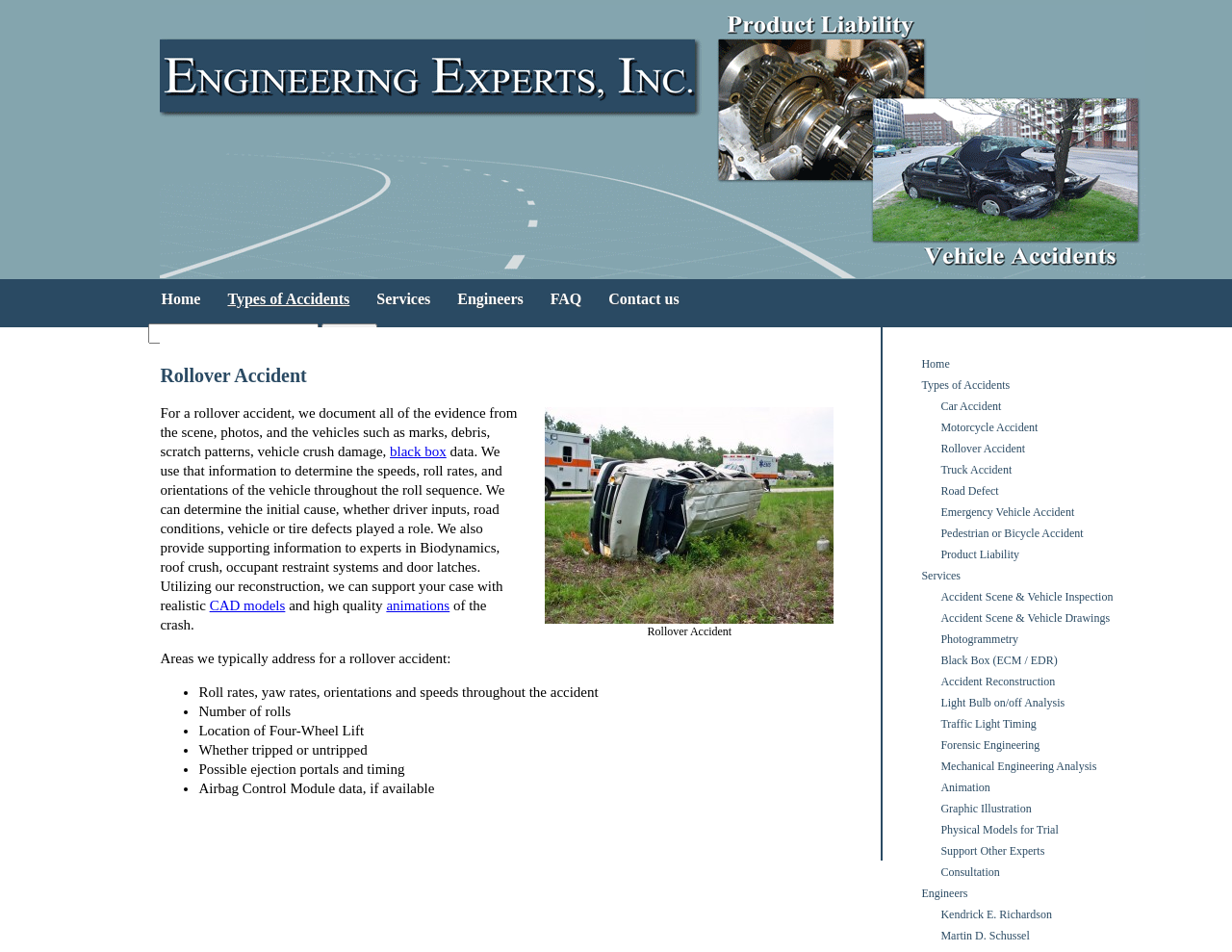Please identify the coordinates of the bounding box that should be clicked to fulfill this instruction: "Read about accident reconstruction".

[0.764, 0.709, 0.857, 0.723]